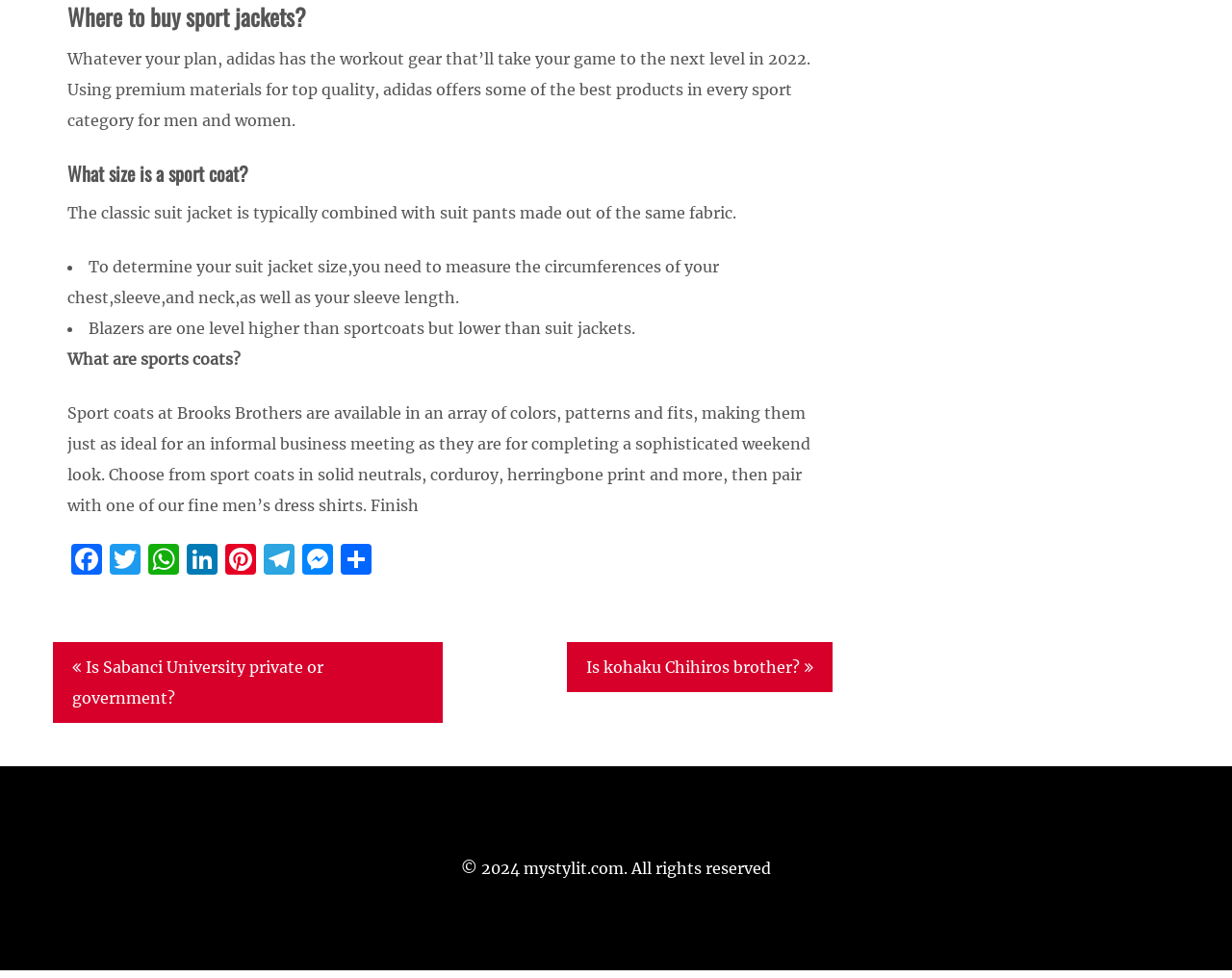Give a one-word or short phrase answer to this question: 
What is measured to determine suit jacket size?

chest, sleeve, and neck circumferences